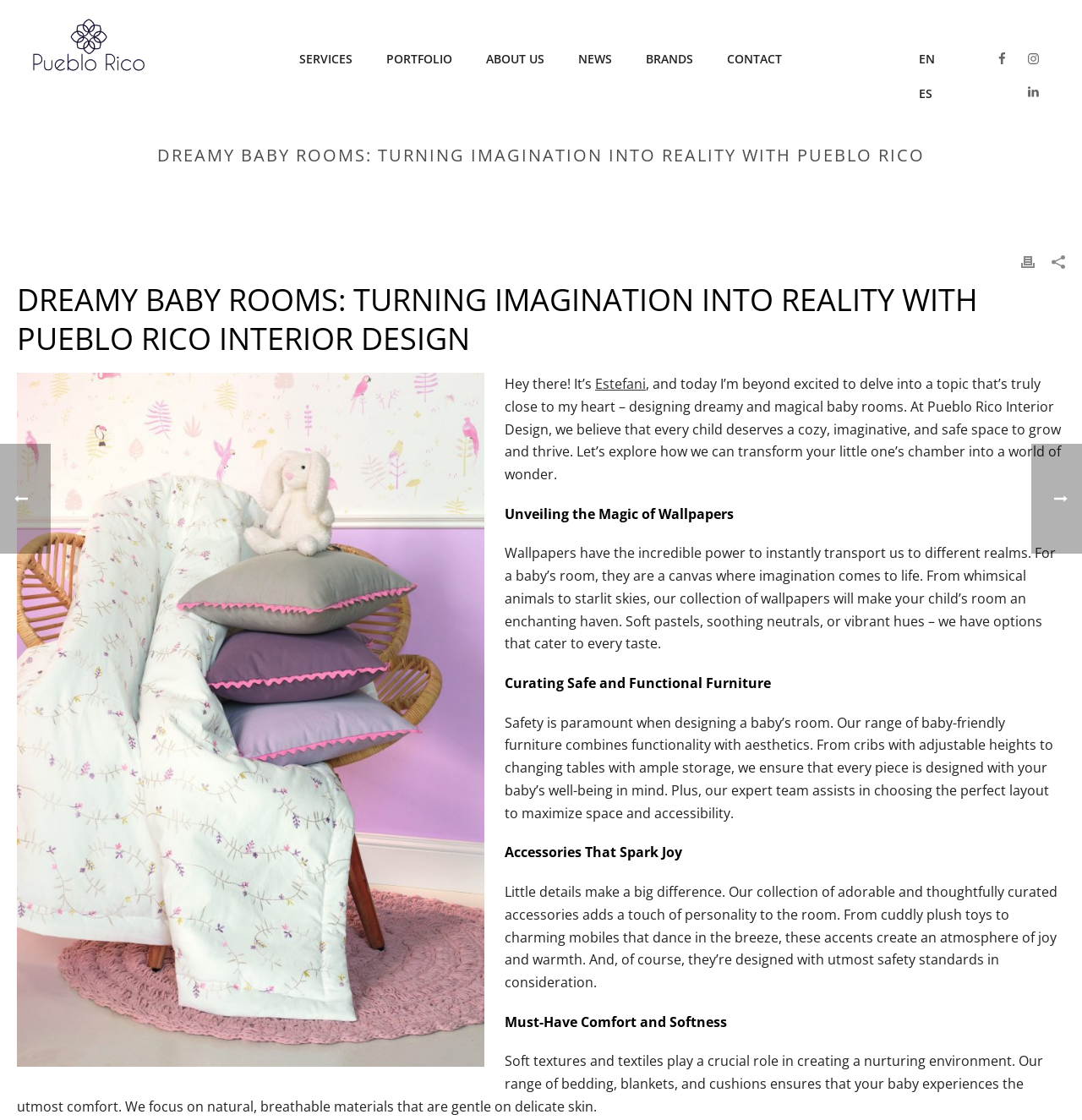Kindly determine the bounding box coordinates of the area that needs to be clicked to fulfill this instruction: "View the 'PRINT' option".

[0.944, 0.223, 0.956, 0.243]